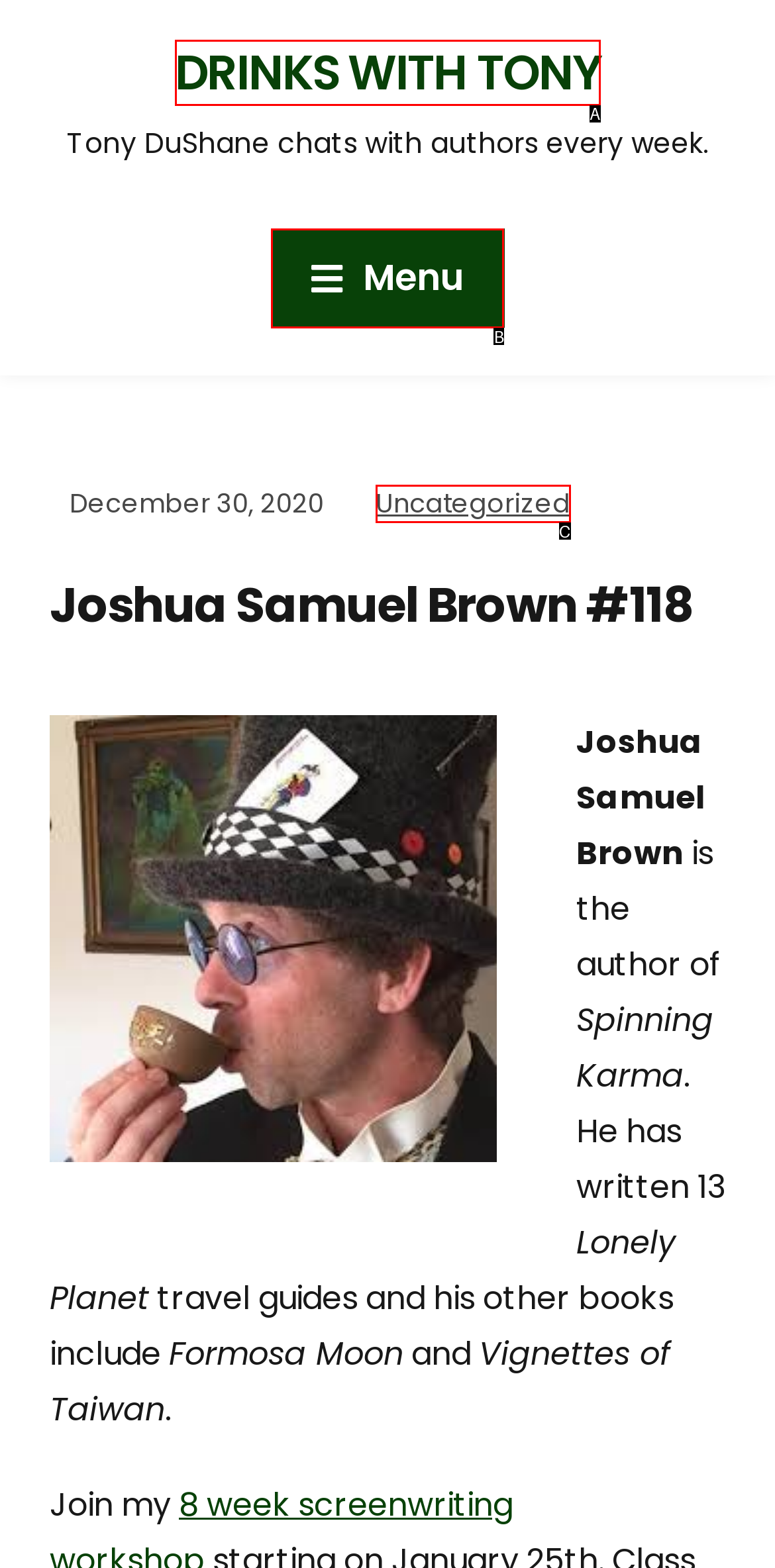Using the provided description: Drinks with Tony, select the most fitting option and return its letter directly from the choices.

A